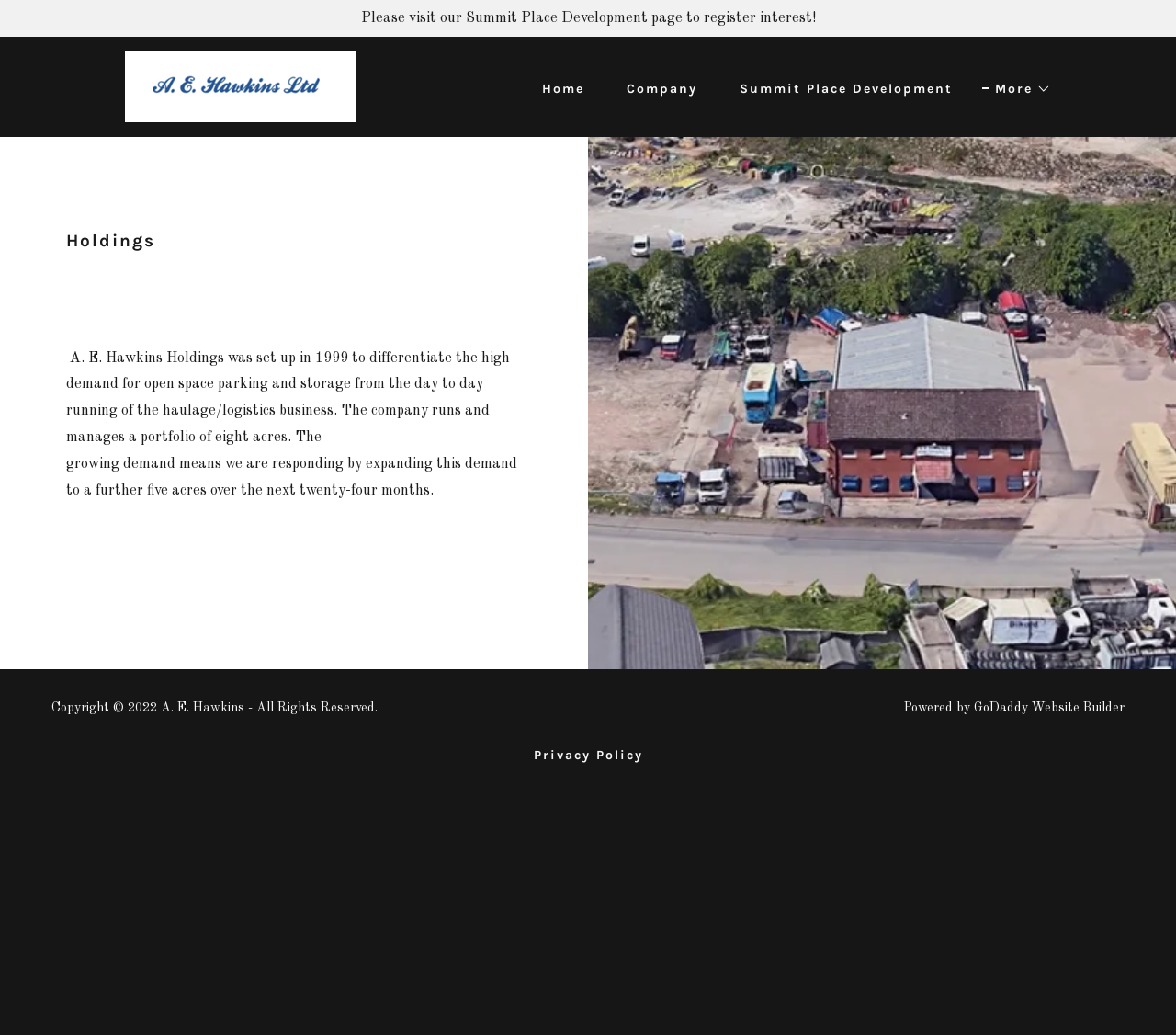Give a short answer to this question using one word or a phrase:
How many acres of land does the company manage?

Eight acres